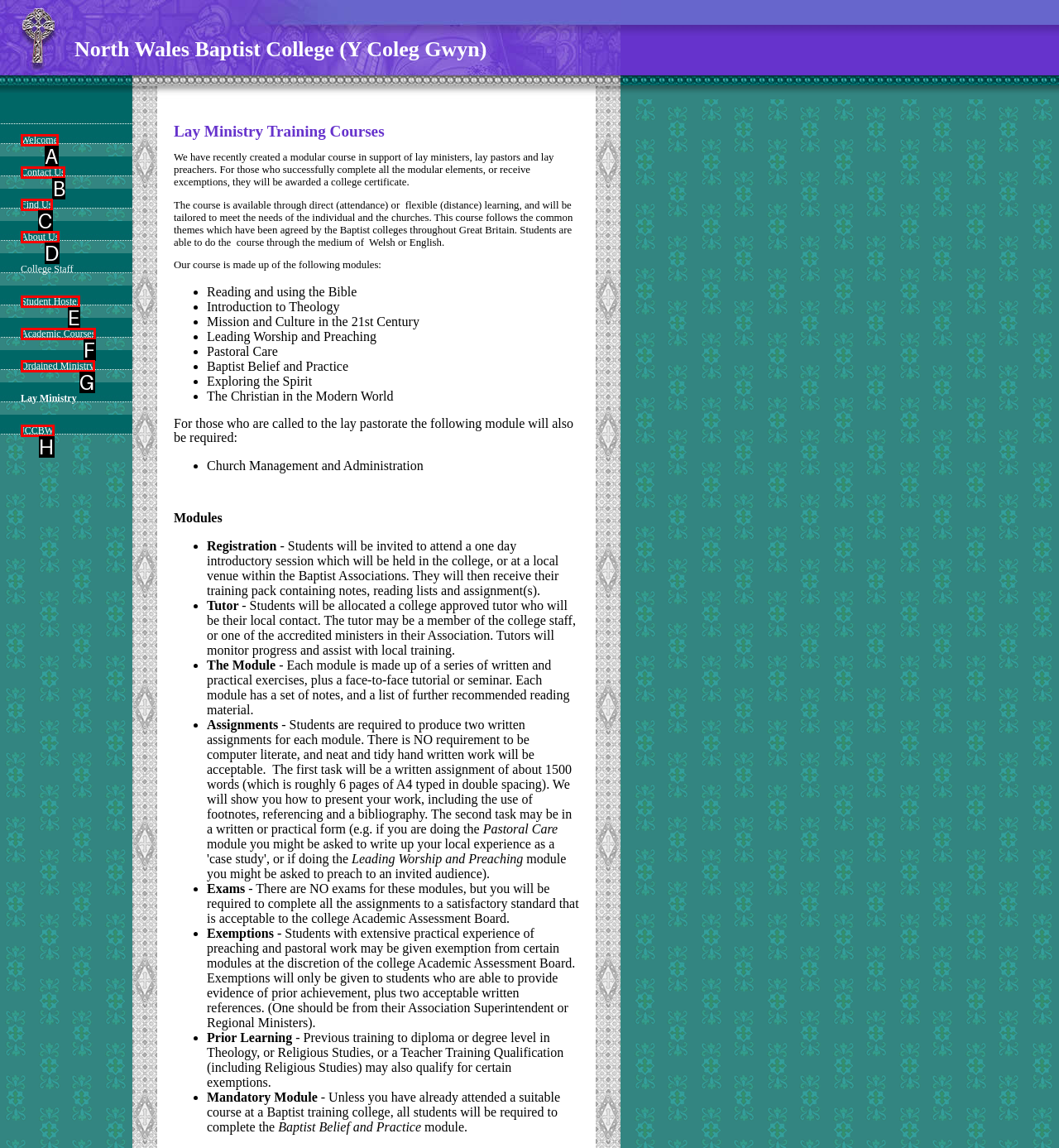Look at the highlighted elements in the screenshot and tell me which letter corresponds to the task: Click on Lay Ministry.

H